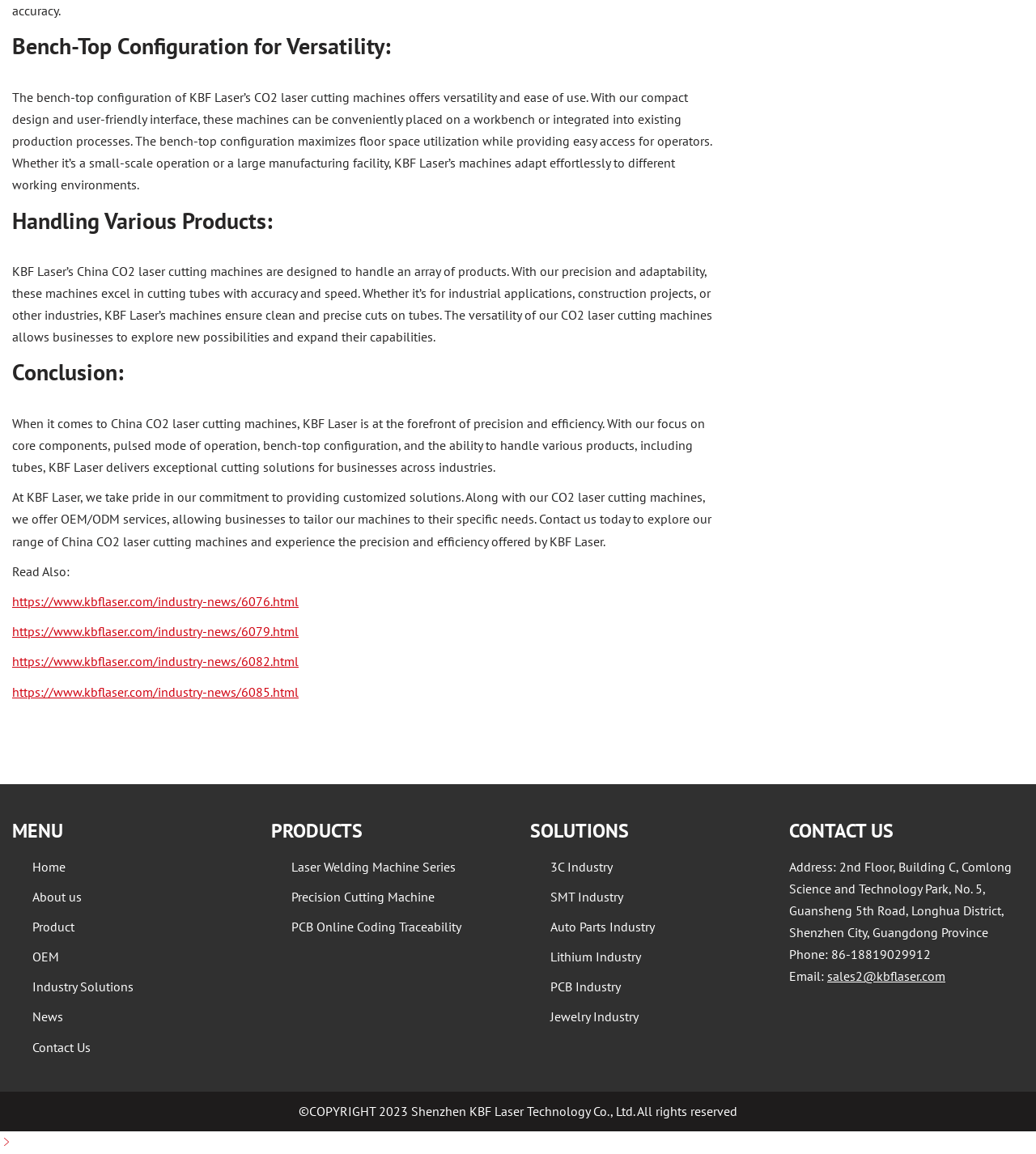Review the image closely and give a comprehensive answer to the question: How many links are there in the 'SOLUTIONS' section?

I counted the links in the 'SOLUTIONS' section, which are '3C Industry', 'SMT Industry', 'Auto Parts Industry', 'Lithium Industry', 'PCB Industry', and 'Jewelry Industry', totaling 6 links.